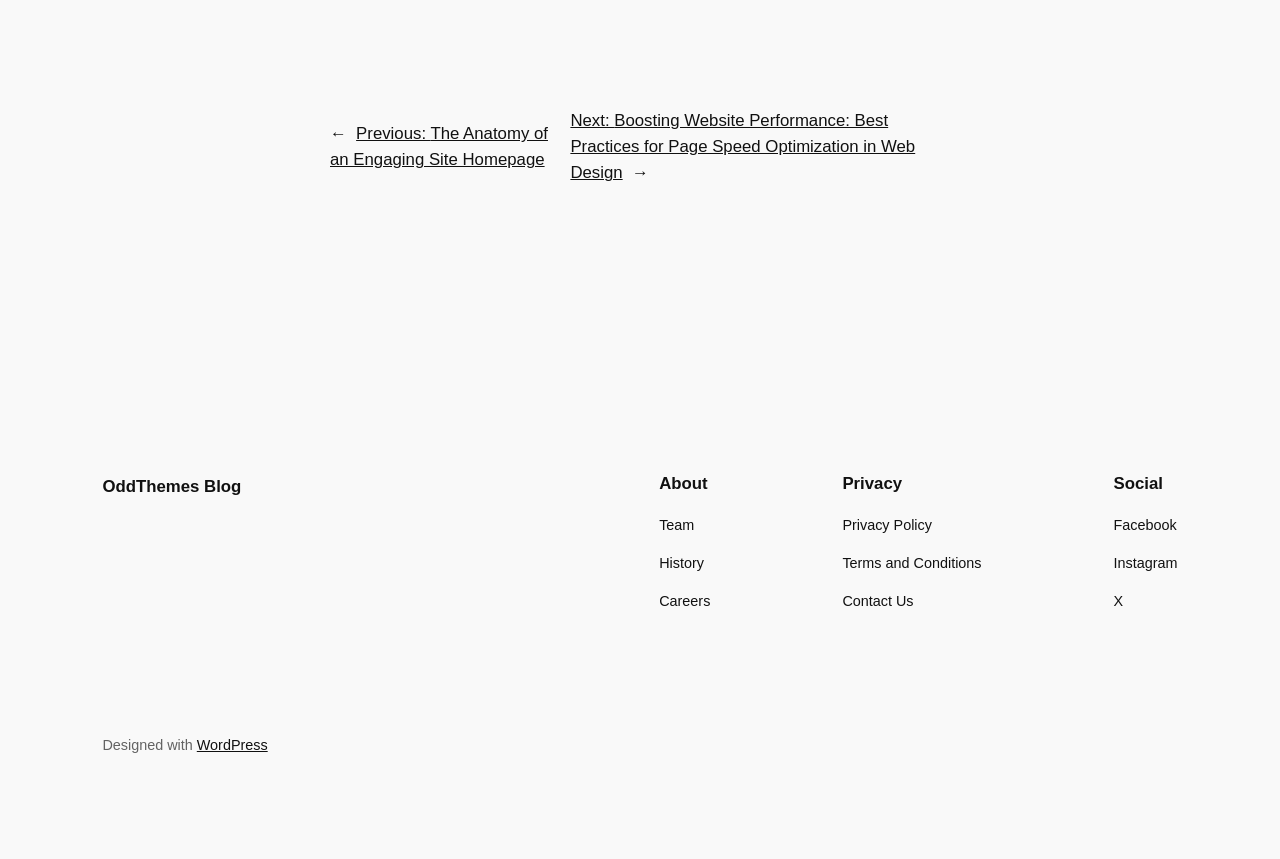Find and indicate the bounding box coordinates of the region you should select to follow the given instruction: "check privacy policy".

[0.658, 0.598, 0.728, 0.624]